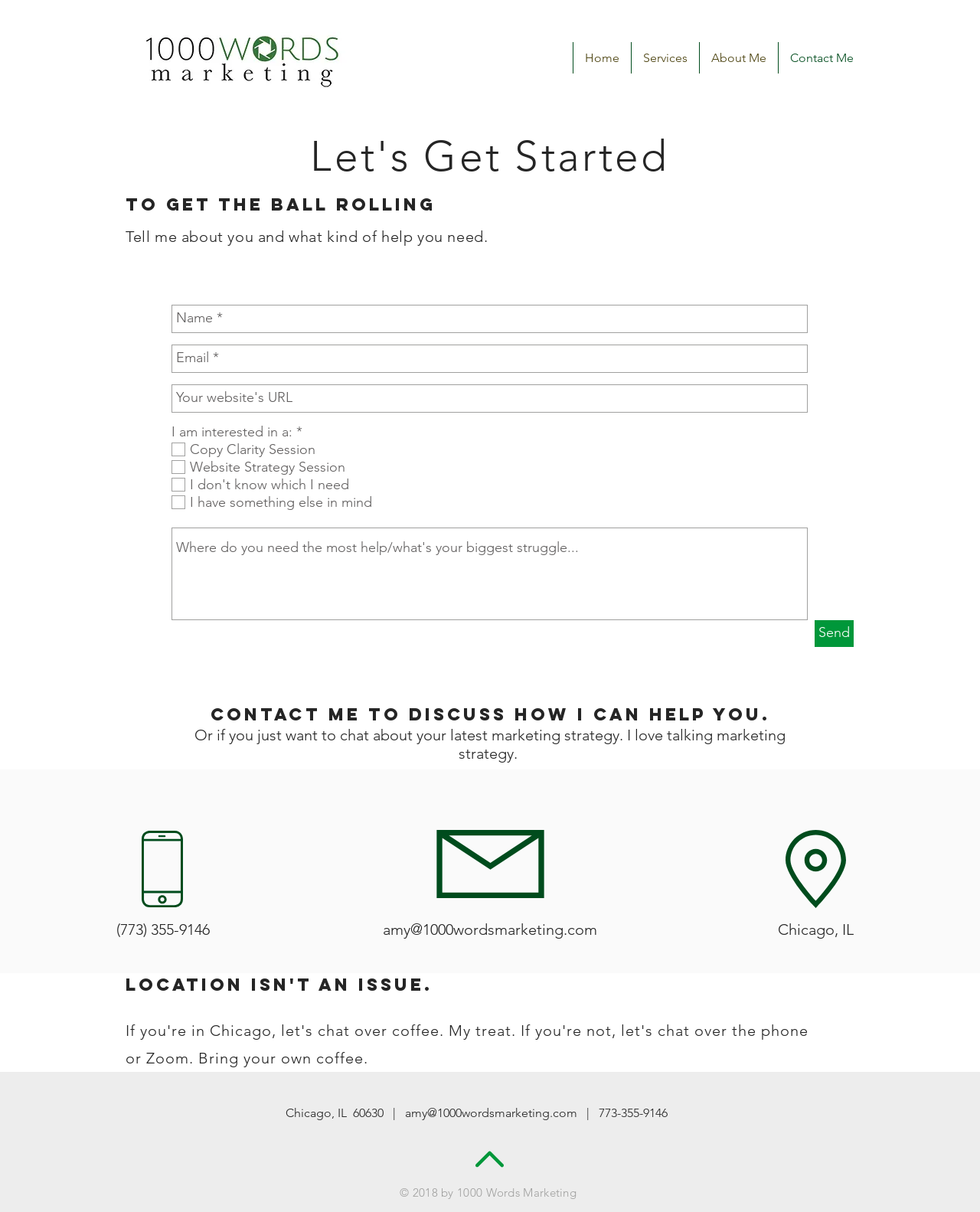Locate the bounding box coordinates of the element to click to perform the following action: 'Click the Send button'. The coordinates should be given as four float values between 0 and 1, in the form of [left, top, right, bottom].

[0.831, 0.511, 0.871, 0.533]